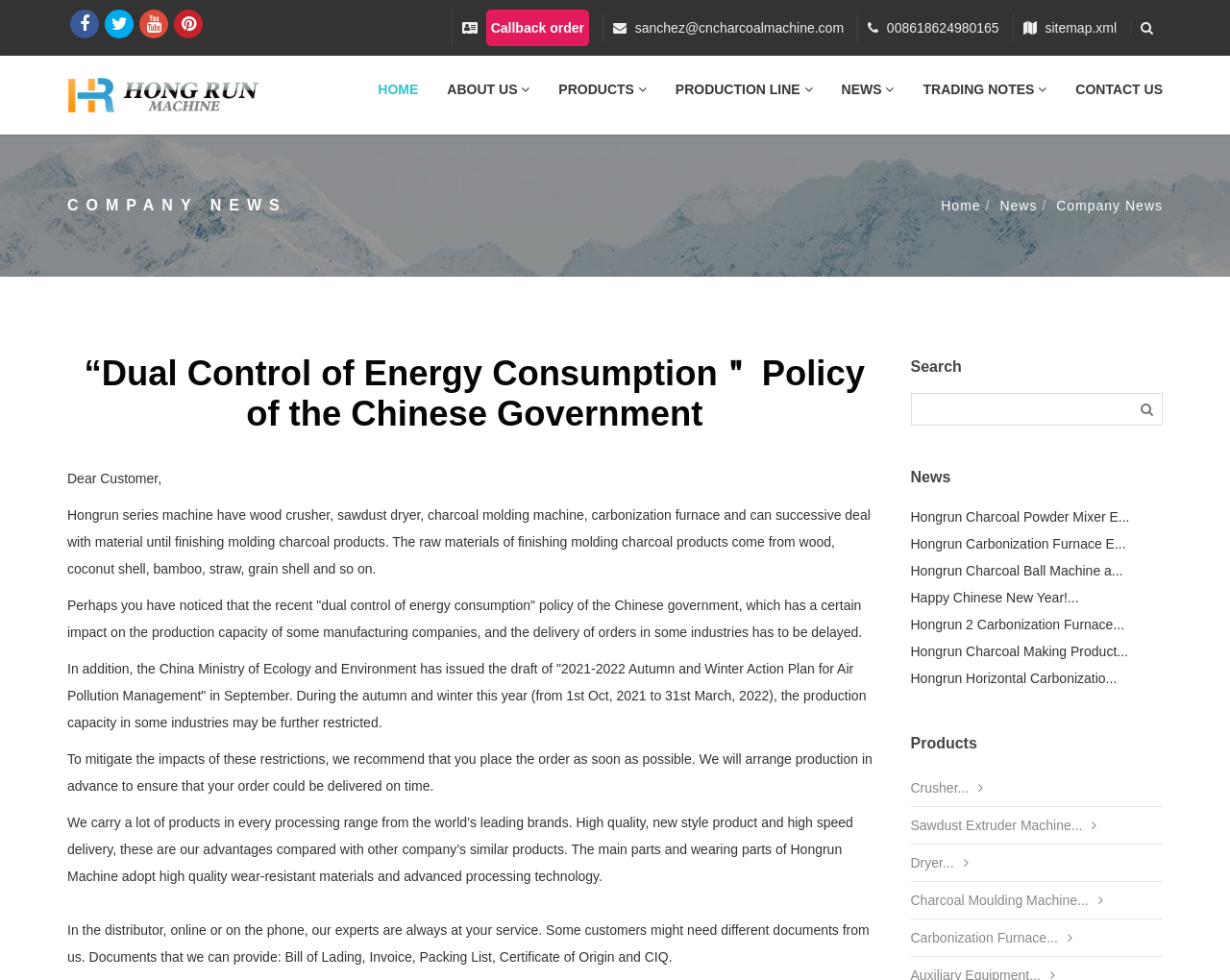Indicate the bounding box coordinates of the element that needs to be clicked to satisfy the following instruction: "Contact the company via email". The coordinates should be four float numbers between 0 and 1, i.e., [left, top, right, bottom].

[0.516, 0.021, 0.686, 0.036]